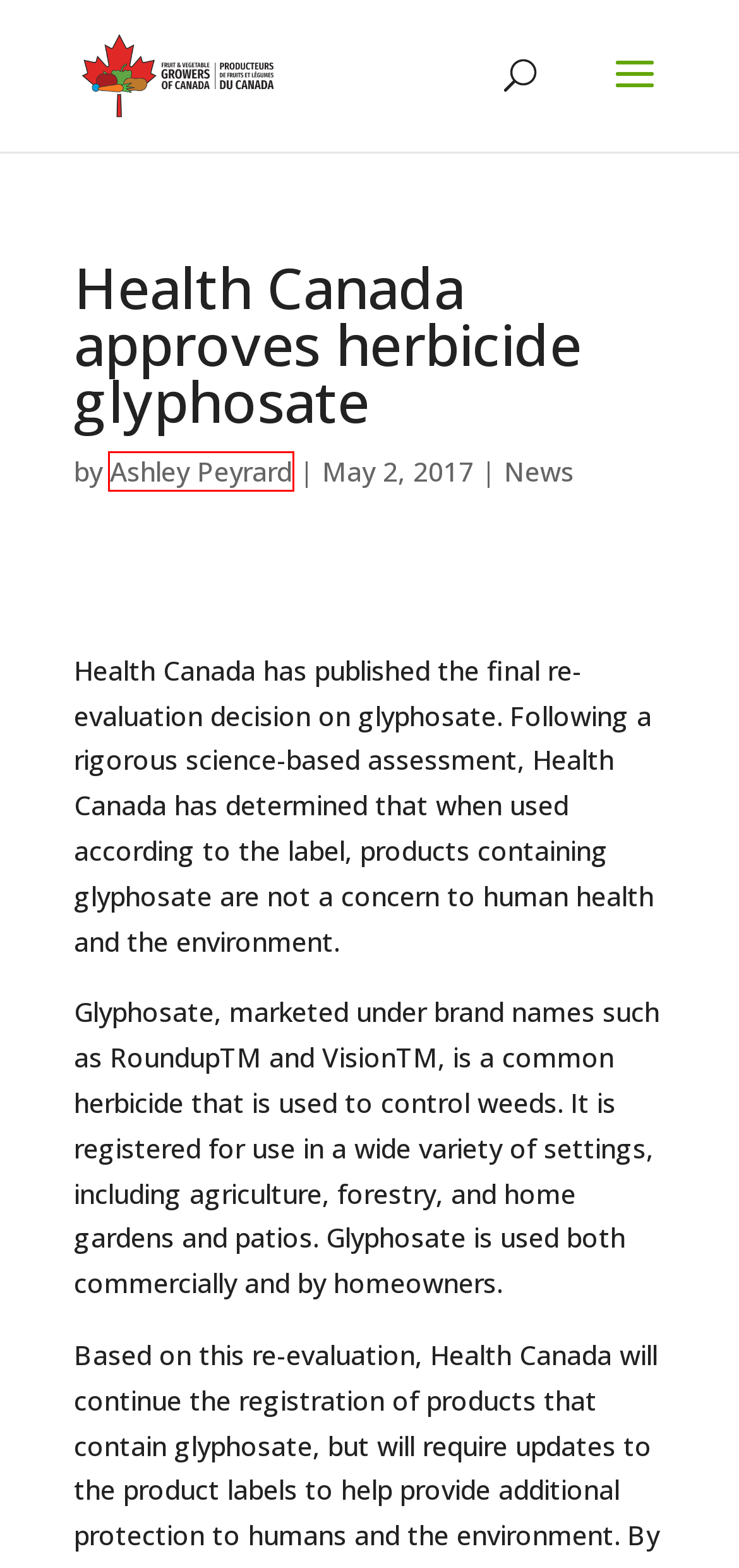Look at the screenshot of the webpage and find the element within the red bounding box. Choose the webpage description that best fits the new webpage that will appear after clicking the element. Here are the candidates:
A. March 2020 - FVGC
B. June 2021 - FVGC
C. Ashley Peyrard, Author at FVGC
D. November 2019 - FVGC
E. News Archives - FVGC
F. June 2016 - FVGC
G. Home - FVGC
H. August 2018 - FVGC

C